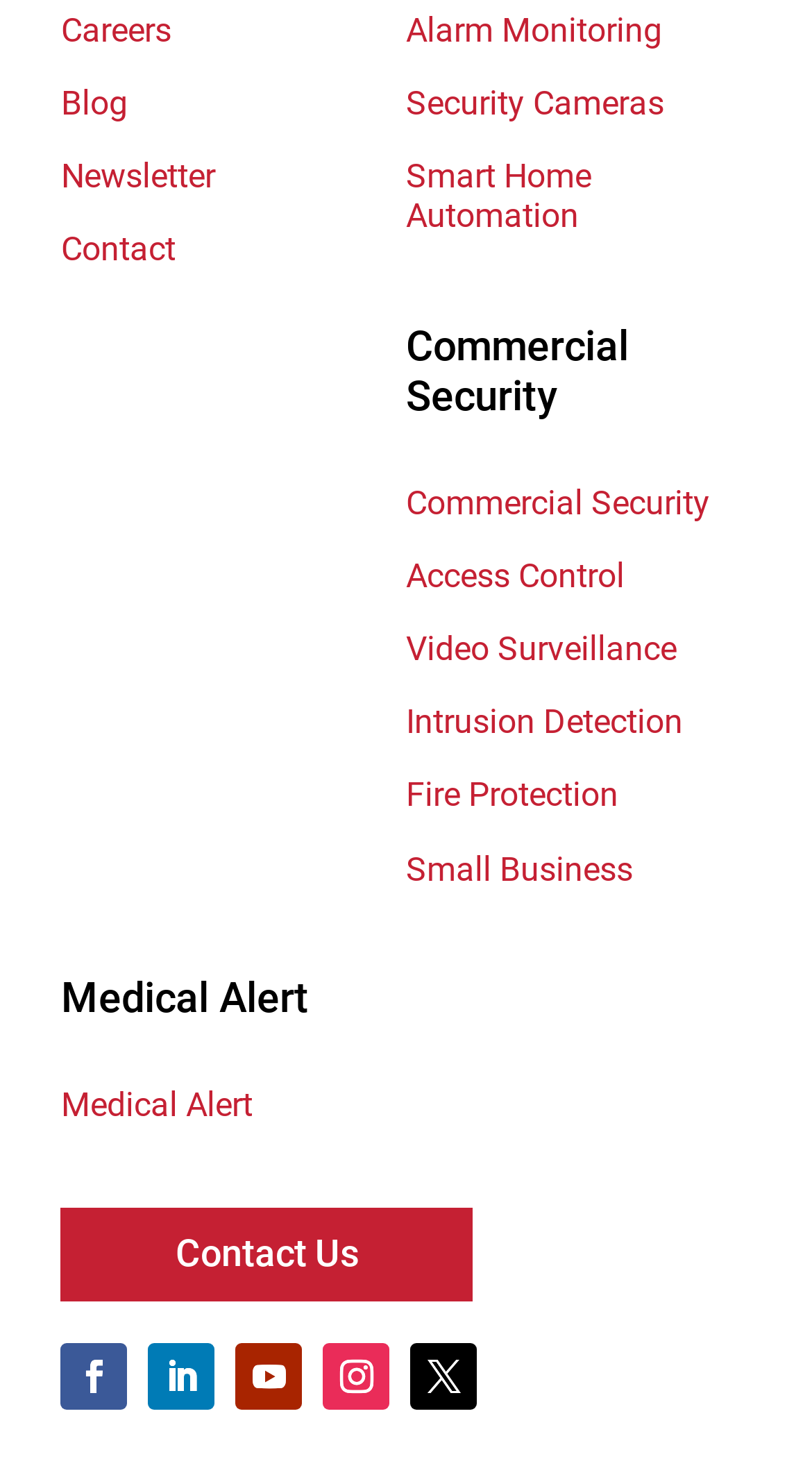Find the bounding box coordinates for the area that should be clicked to accomplish the instruction: "Learn about alarm monitoring".

[0.5, 0.007, 0.815, 0.034]